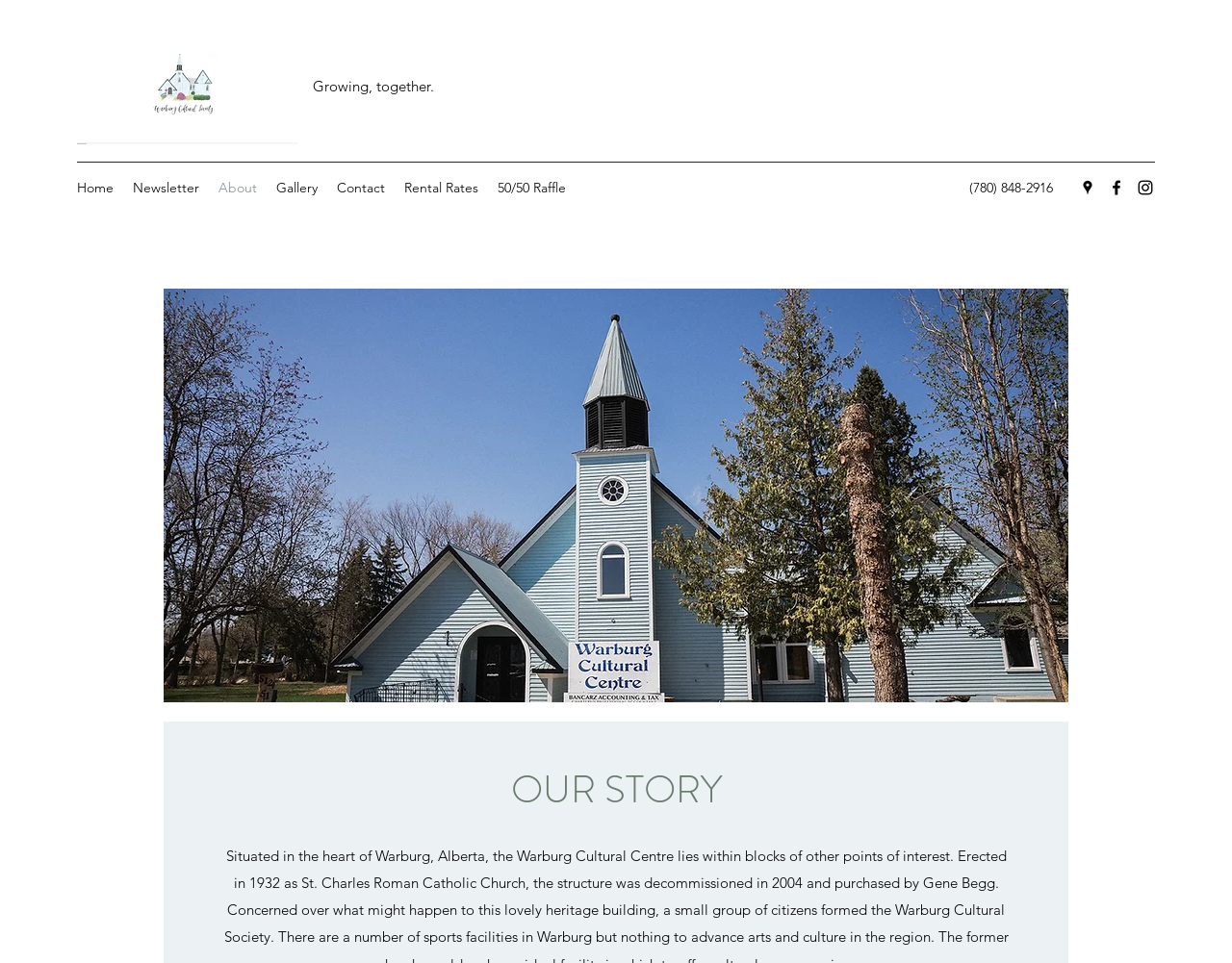Highlight the bounding box coordinates of the region I should click on to meet the following instruction: "Call the phone number".

[0.787, 0.186, 0.855, 0.204]